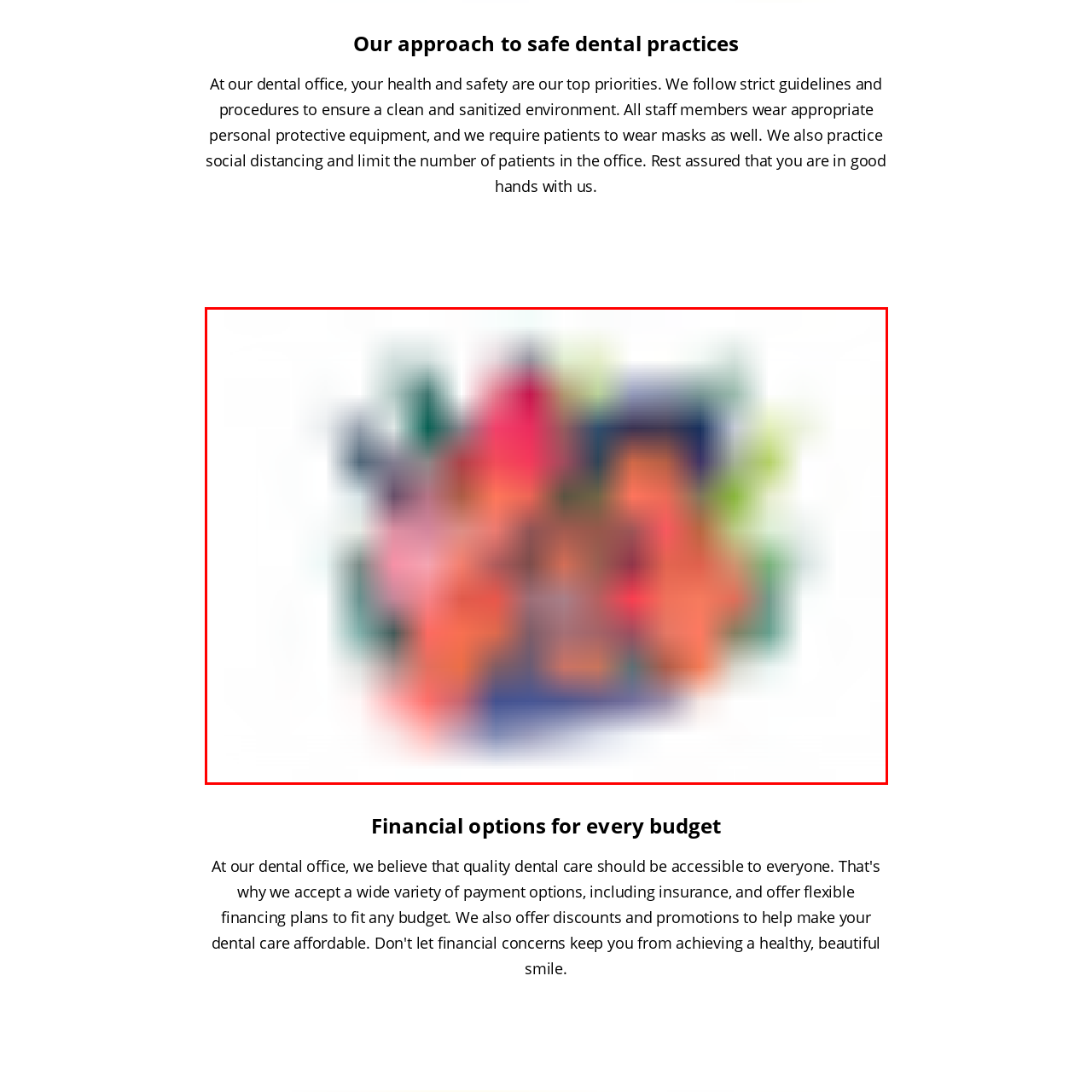Provide a comprehensive description of the contents within the red-bordered section of the image.

The image titled "Paying for weekend dental services made easy" features a vibrant and lively illustration. The design incorporates a variety of colorful elements, predominantly in shades of orange and pink, which radiate energy and warmth. These bright colors are complimented by hints of green, blue, and other hues that create an inviting atmosphere. The composition suggests a sense of accessibility and ease, reflecting the theme of simplifying payment processes for dental services, particularly on weekends. This visual representation aligns with the overarching message of the dental office, emphasizing their commitment to making dental care manageable and approachable for patients.